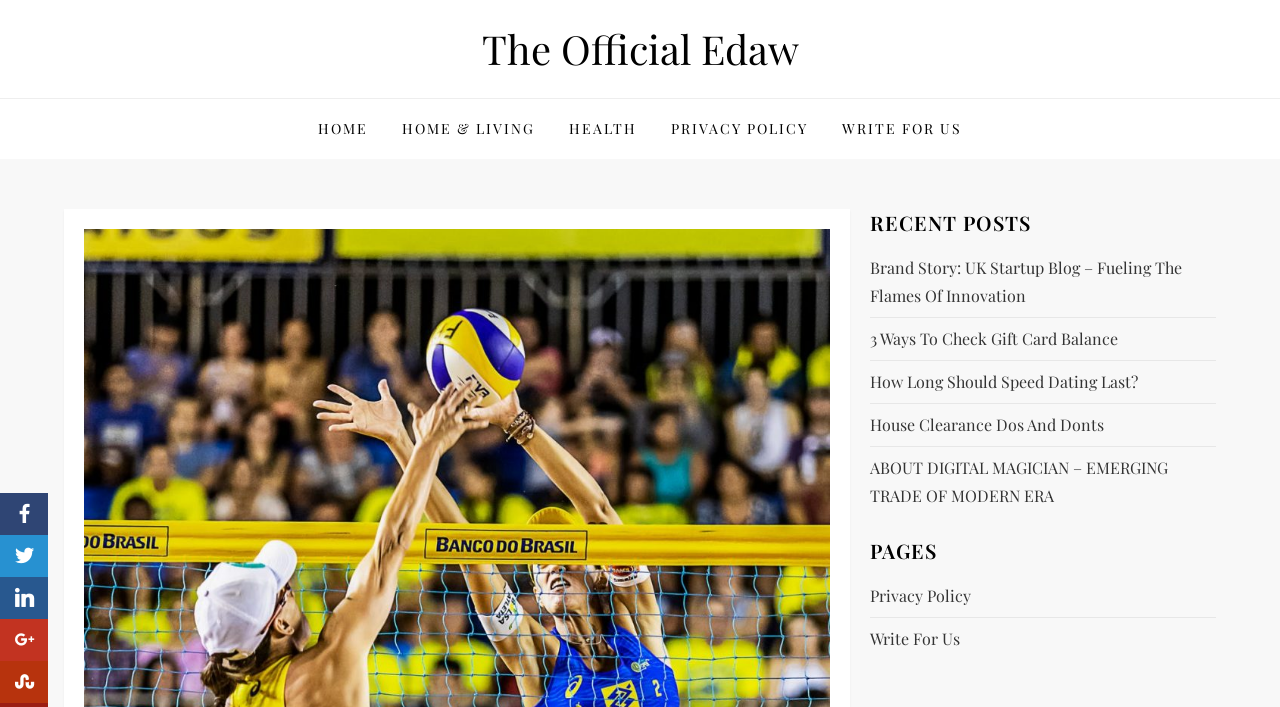How many links are there in the 'RECENT POSTS' section?
Analyze the screenshot and provide a detailed answer to the question.

The 'RECENT POSTS' section is located in the middle of the webpage, and it contains 5 links to different articles, including 'Brand Story: UK Startup Blog – Fueling The Flames Of Innovation', '3 Ways To Check Gift Card Balance', and others.